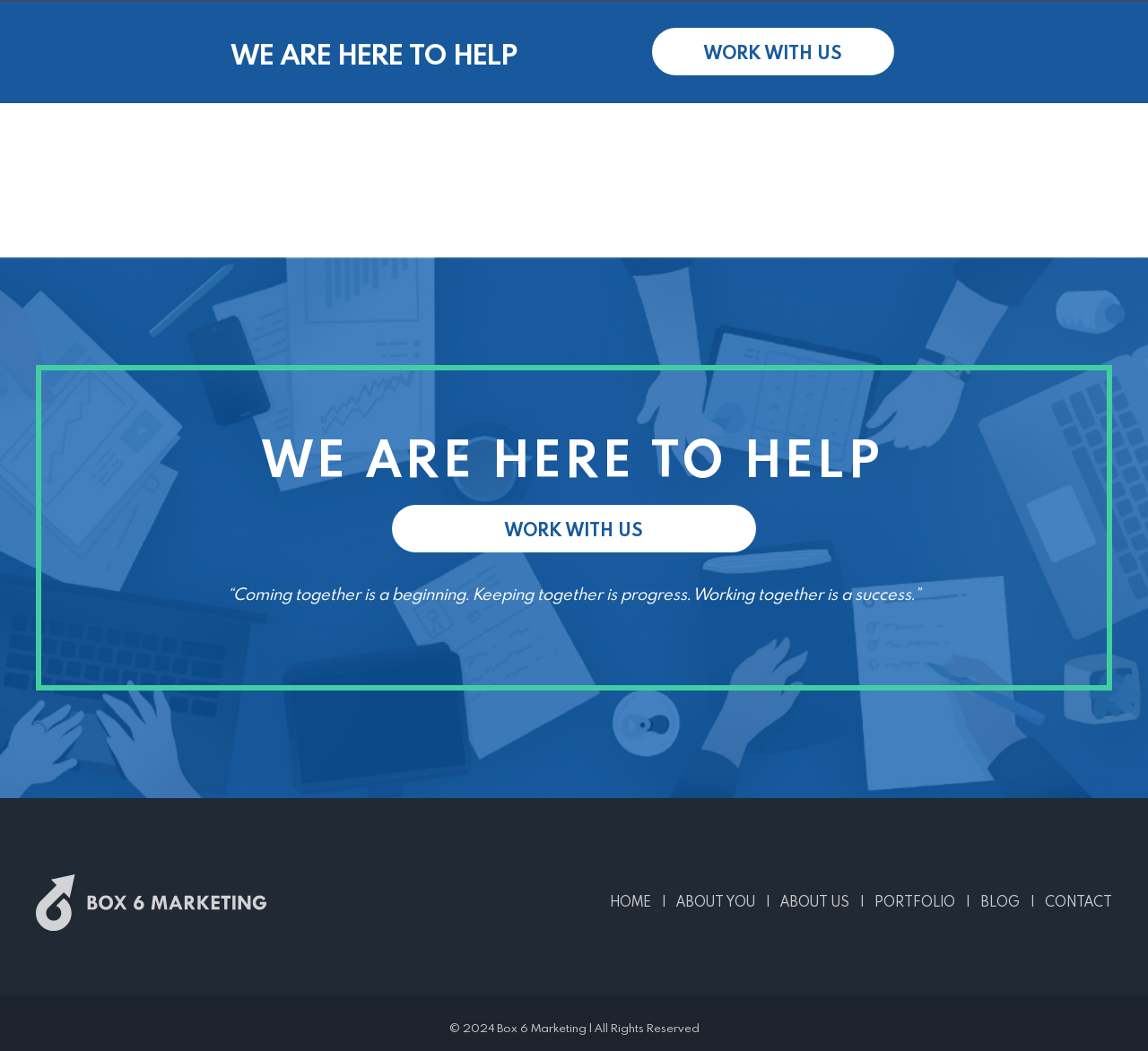Based on the element description "HOME", predict the bounding box coordinates of the UI element.

[0.531, 0.845, 0.589, 0.87]